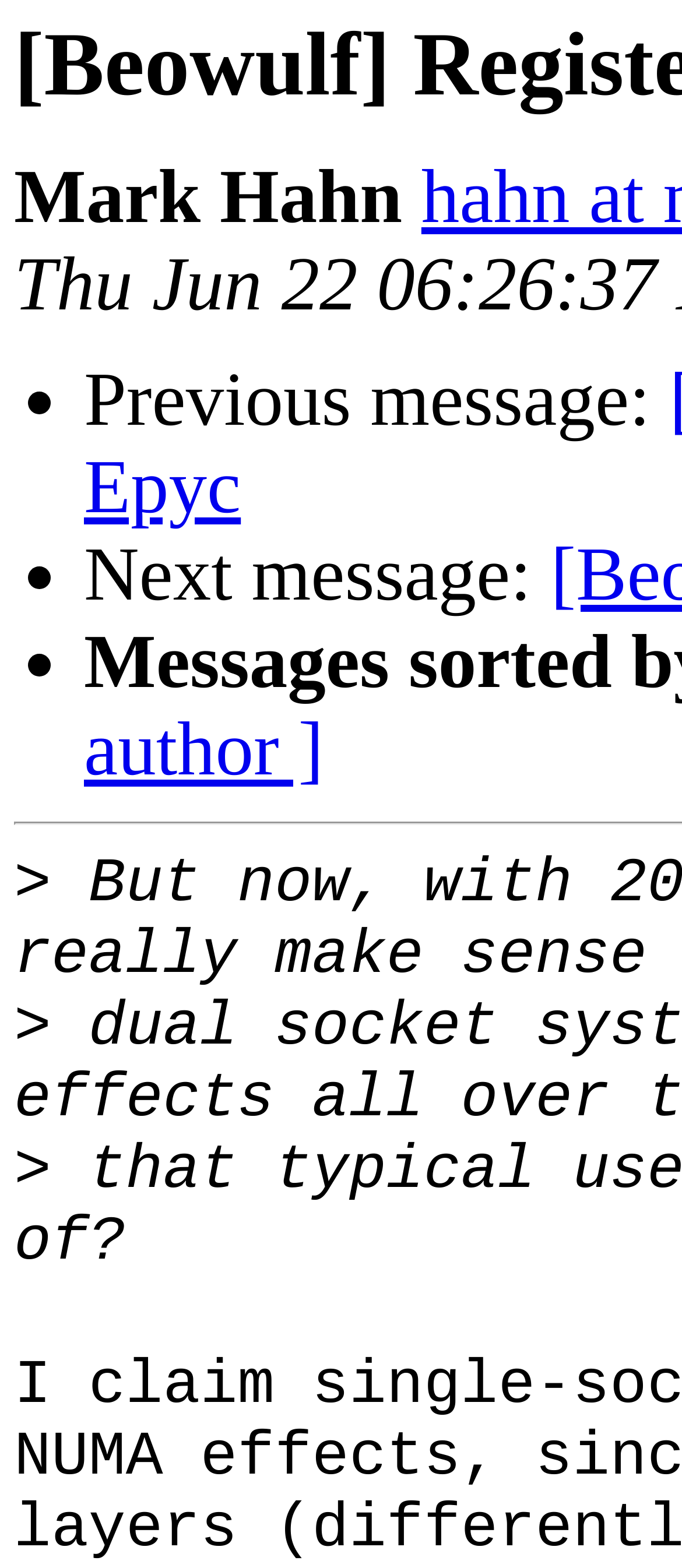How many navigation options are available?
Use the image to answer the question with a single word or phrase.

3